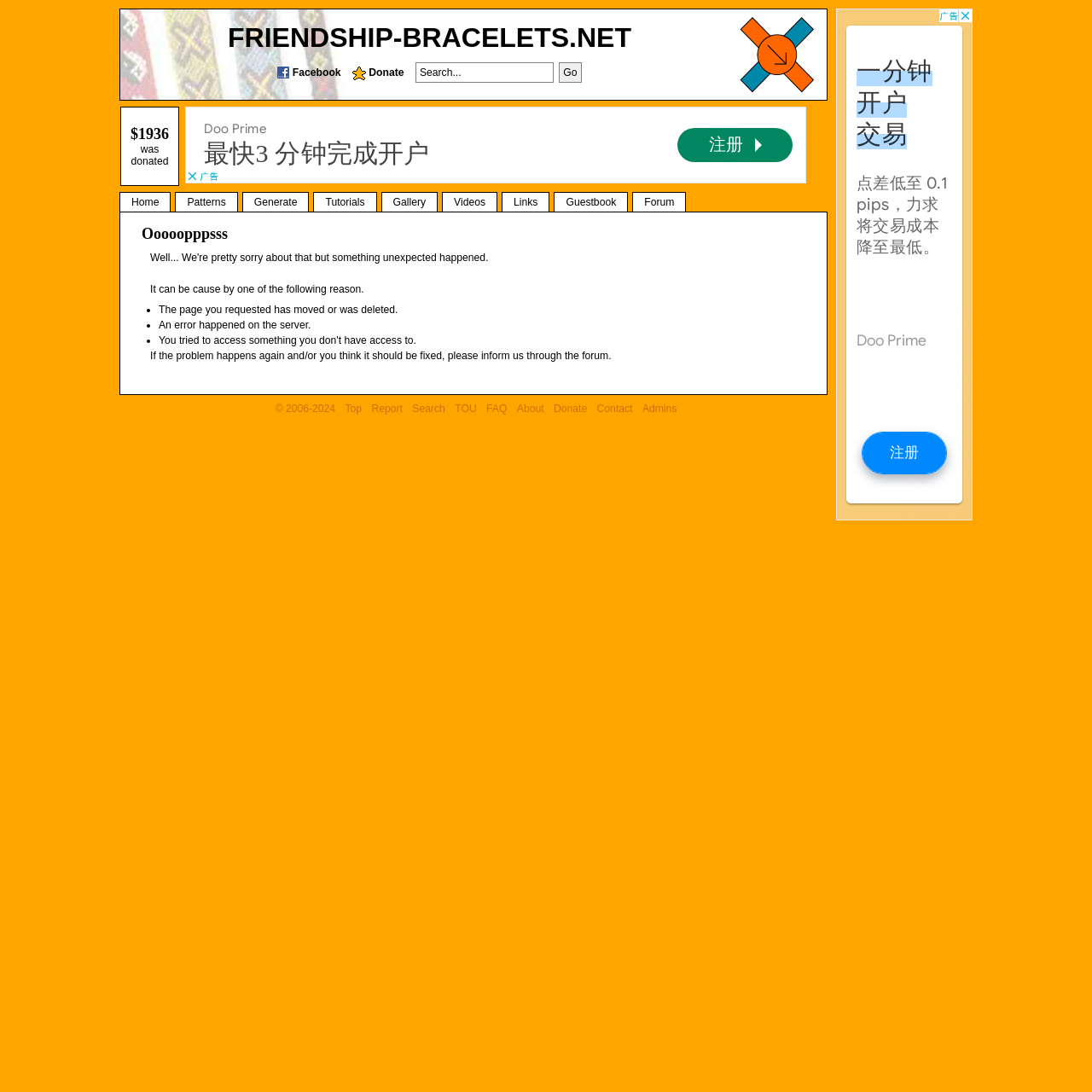Please mark the bounding box coordinates of the area that should be clicked to carry out the instruction: "View tutorials".

[0.287, 0.176, 0.345, 0.195]